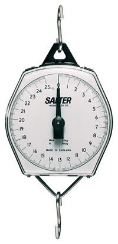Provide a thorough description of the image presented.

The image features a traditional mechanical hanging scale, often referred to as a spring scale. This scale is designed with a hexagonal body and a clear, easy-to-read dial that displays weight measurements. It showcases a black needle pointing to the weight, which is marked in units, allowing for precise readings of objects being weighed. The scale is suspended by a metal hook on the bottom, making it ideal for hanging various items. This type of scale is commonly used in packaging and shipping contexts, such as in warehouses or for personal use in measuring the weight of parcels or goods. Its mechanical nature lends to durability and ease of use, with no batteries required.